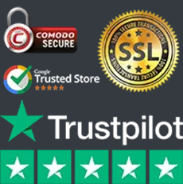What does the SSL certificate symbol represent?
Look at the image and provide a detailed response to the question.

The SSL certificate symbol is displayed in the image, and it represents the encryption of data to ensure safe and secure transactions, which is a critical aspect of building trust with customers in an online store.